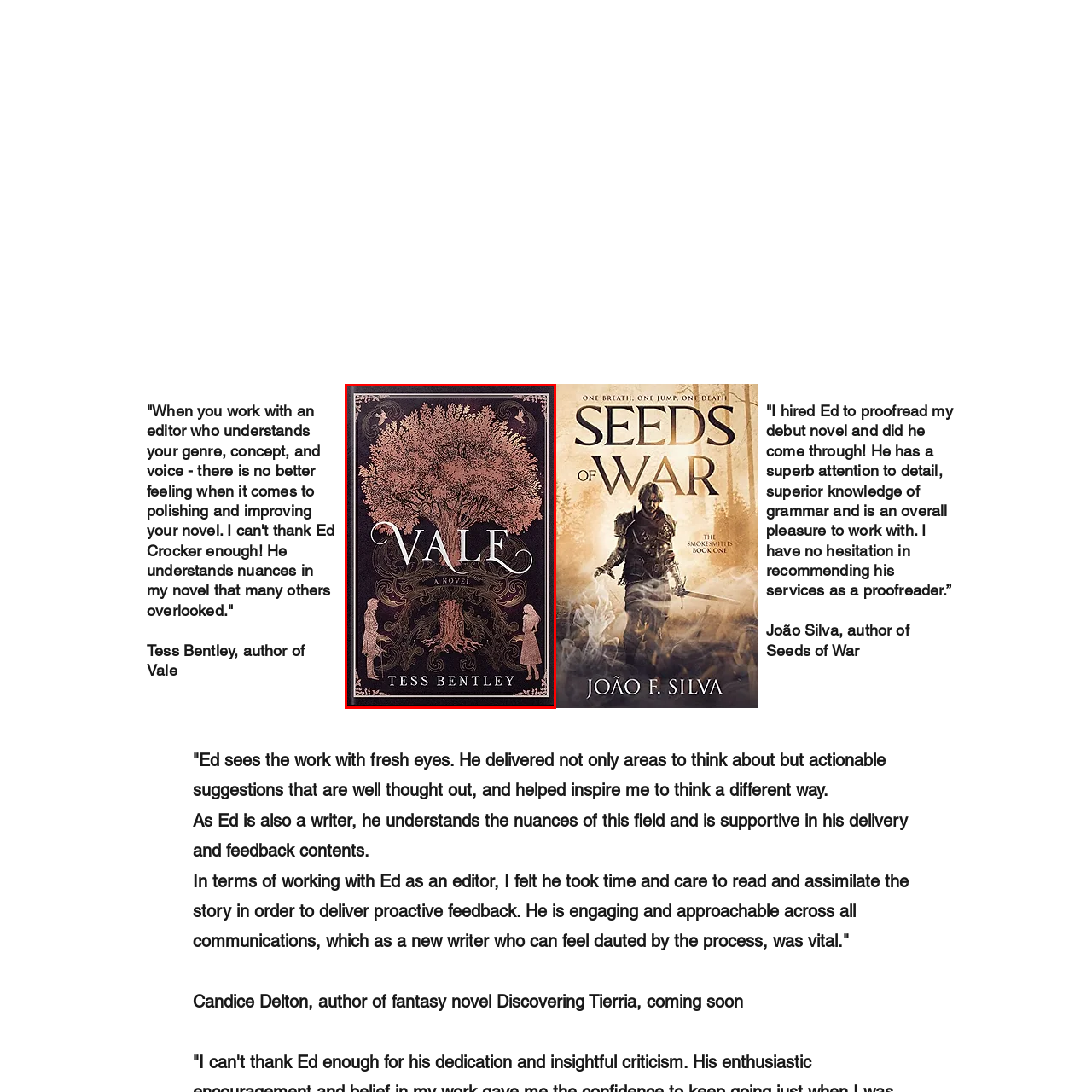Provide a thorough description of the scene captured within the red rectangle.

The image showcases the cover of "Vale," a novel by Tess Bentley. The design features a prominent illustration of a large, intricate tree, symbolizing growth and connection, which is central to the book's themes. Surrounding the tree are elegant, delicate motifs, while two figures are depicted on either side, suggesting a narrative rich with character interplay. The title "VALE" is emblazoned prominently at the center, with "A Novel" underneath, enhancing its literary identity. This visually striking cover reflects the essence of the story within, drawing potential readers into its enchanting world. Tess Bentley's name is displayed at the bottom, affirming her authorship and adding a personal touch to this captivating work.